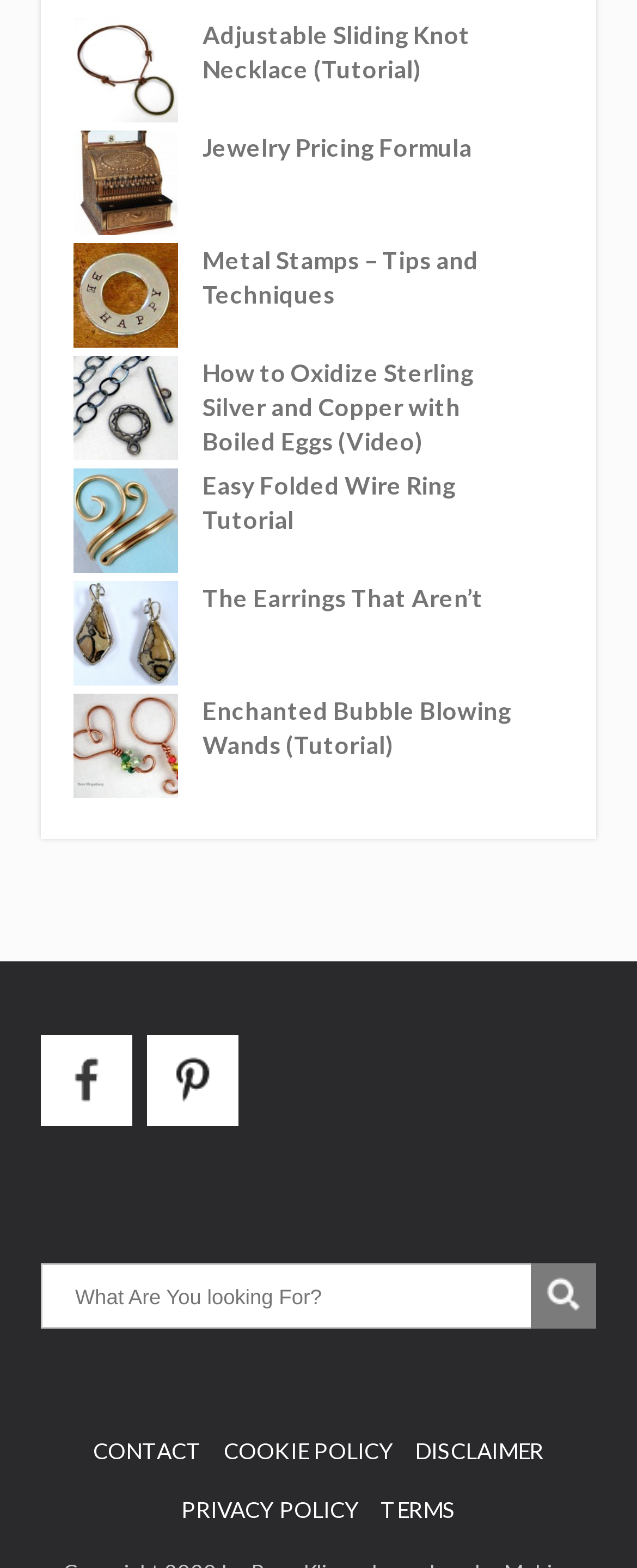What is the purpose of the textbox on the webpage?
Using the image, respond with a single word or phrase.

Search